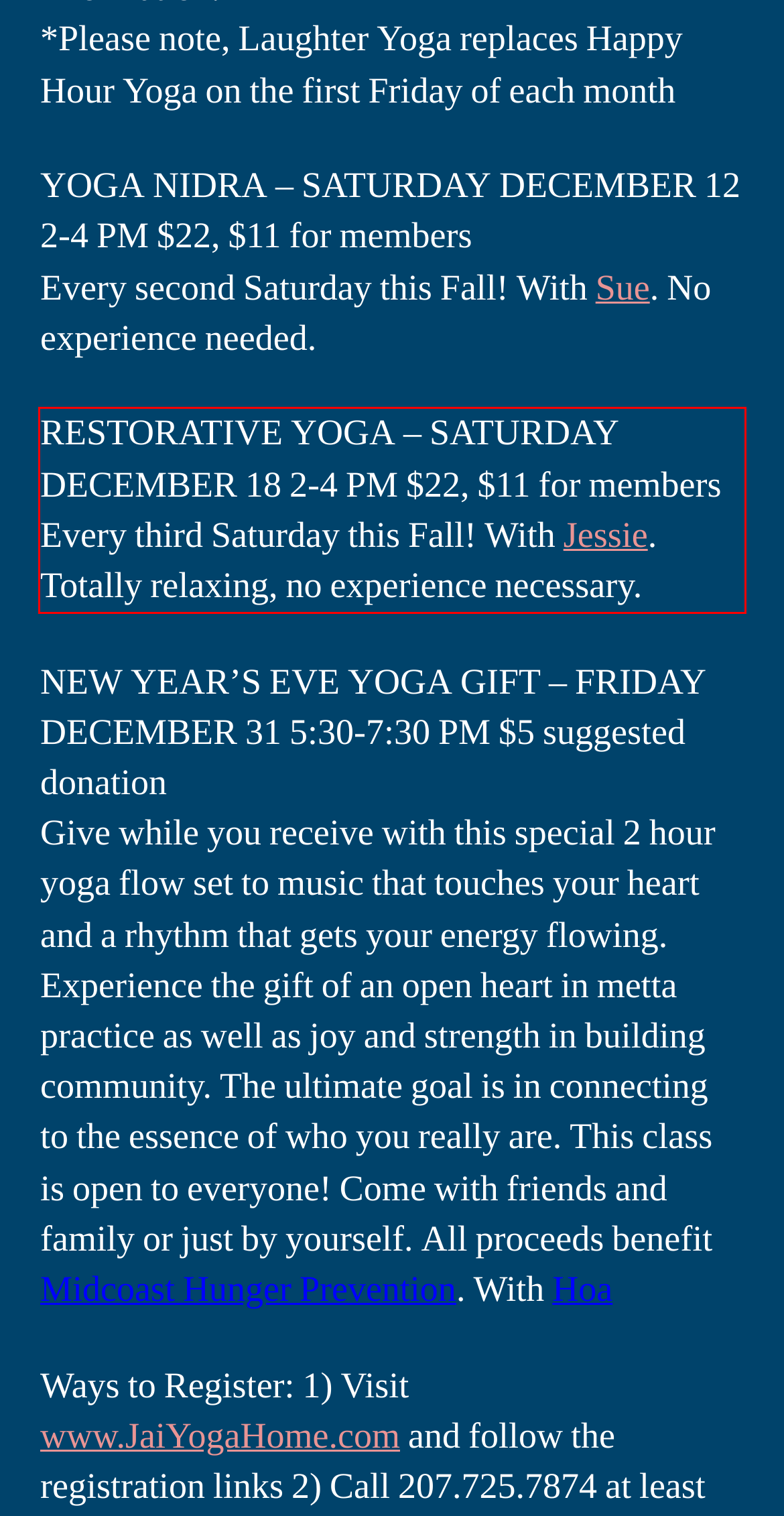With the given screenshot of a webpage, locate the red rectangle bounding box and extract the text content using OCR.

RESTORATIVE YOGA – SATURDAY DECEMBER 18 2-4 PM $22, $11 for members Every third Saturday this Fall! With Jessie. Totally relaxing, no experience necessary.